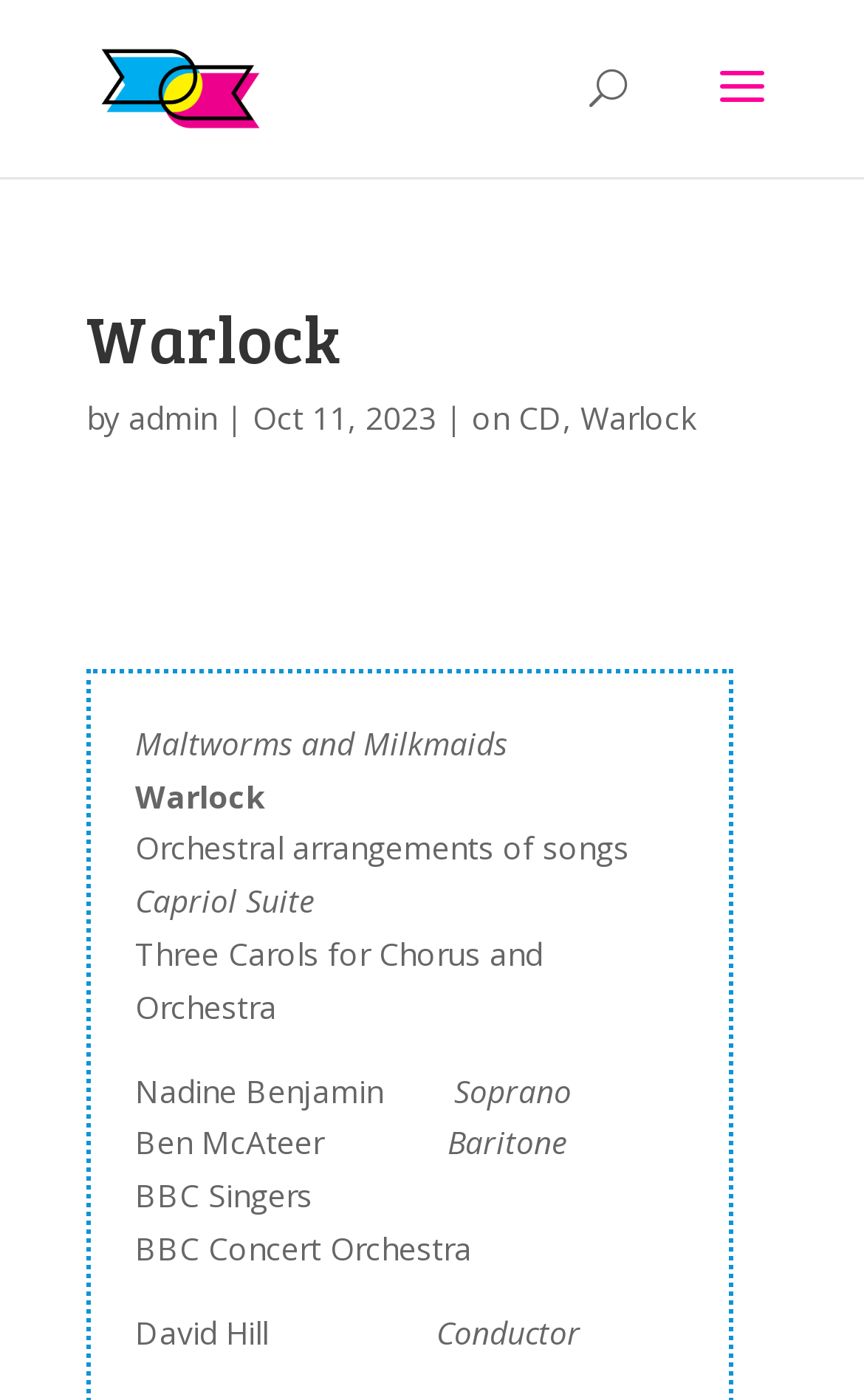Reply to the question below using a single word or brief phrase:
What is the name of the artist?

Warlock